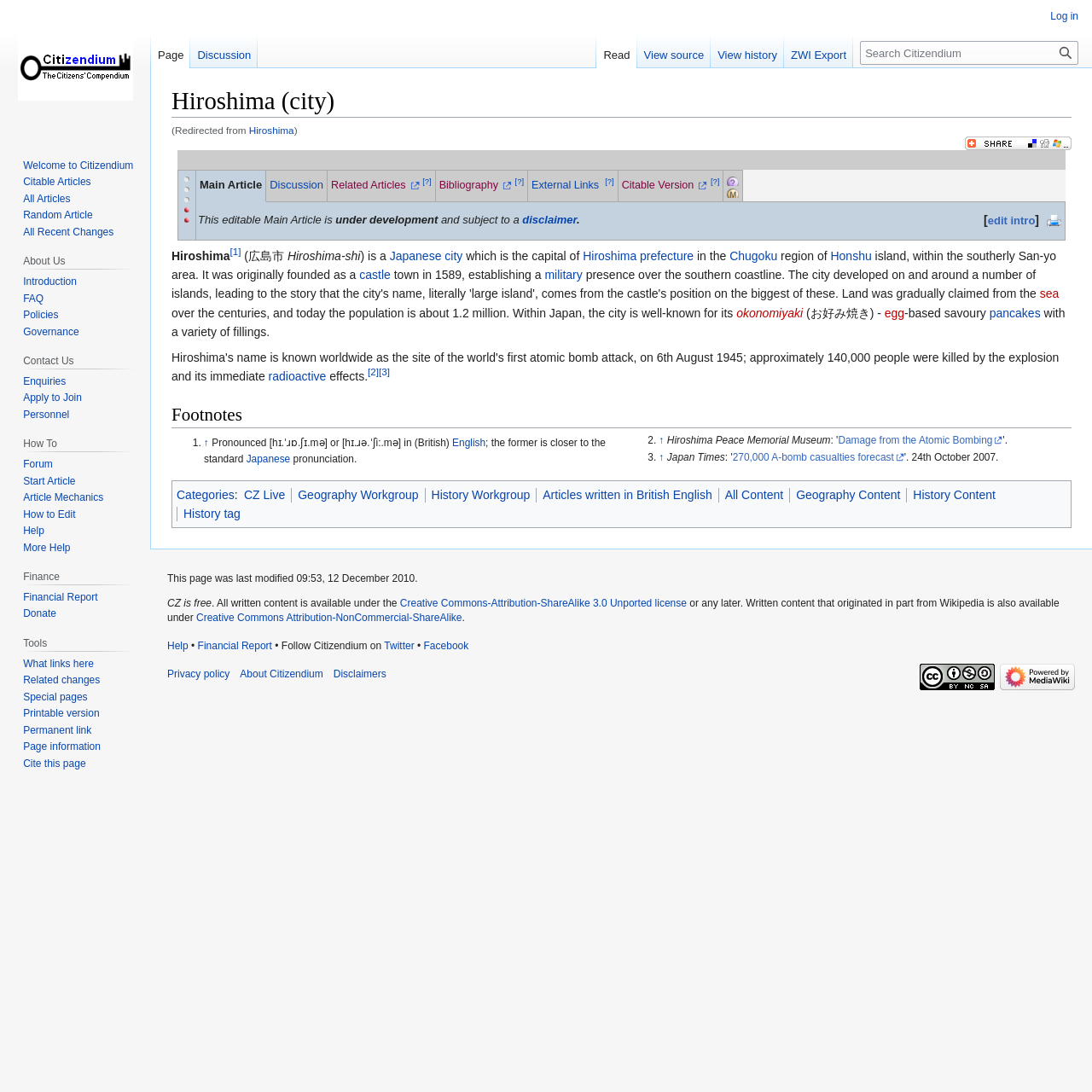Locate the bounding box coordinates of the clickable area to execute the instruction: "Read about Hiroshima". Provide the coordinates as four float numbers between 0 and 1, represented as [left, top, right, bottom].

[0.157, 0.078, 0.981, 0.108]